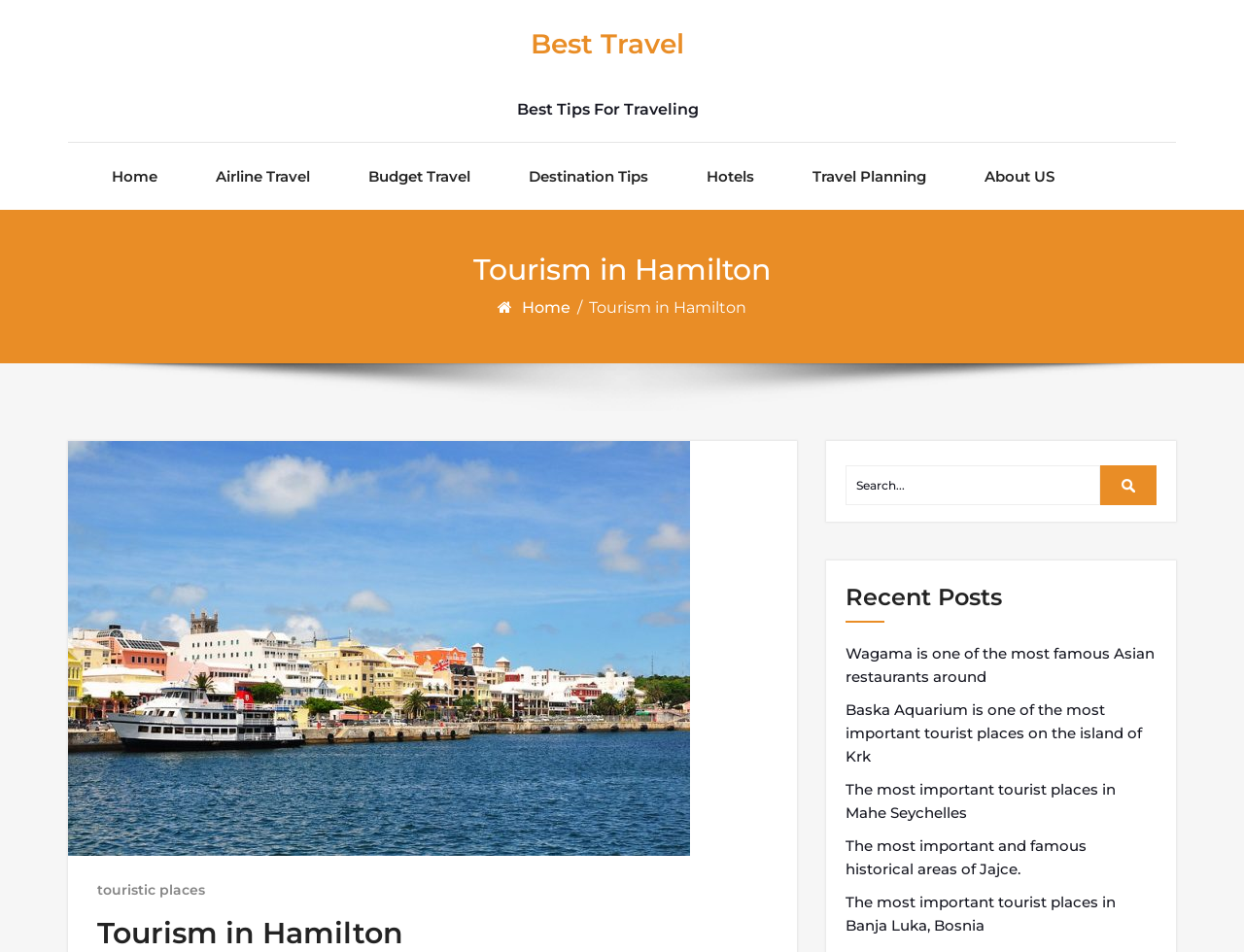Provide the bounding box coordinates of the area you need to click to execute the following instruction: "Search for touristic places".

[0.68, 0.489, 0.885, 0.531]